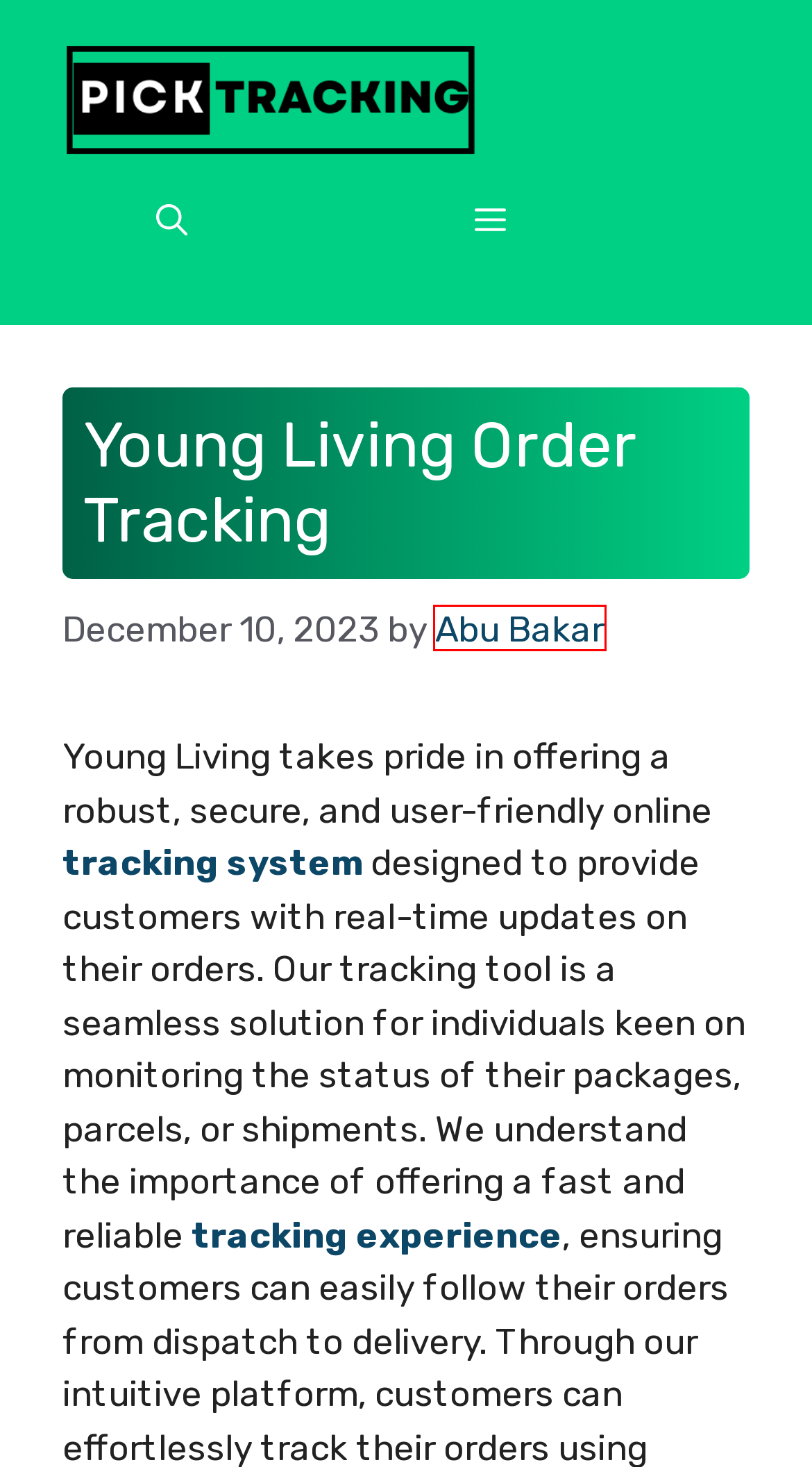You have a screenshot of a webpage, and a red bounding box highlights an element. Select the webpage description that best fits the new page after clicking the element within the bounding box. Options are:
A. Privacy Policy | Pick Tracking
B. Shipments, Parcels & Packages Tracking 2024 | Pick Tracking
C. Young Living Essential Oils | World Leader in Essential Oils
D. Mushahid Hussain Author & Owner of Pick Tracking
E. Log In ‹ Pick Tracking — WordPress
F. Pick Tracking | Track Shipments, Freight, Orders & Packages 2024
G. About Us | Pick Tracking
H. Abu Bakar | Pick Tracking

H